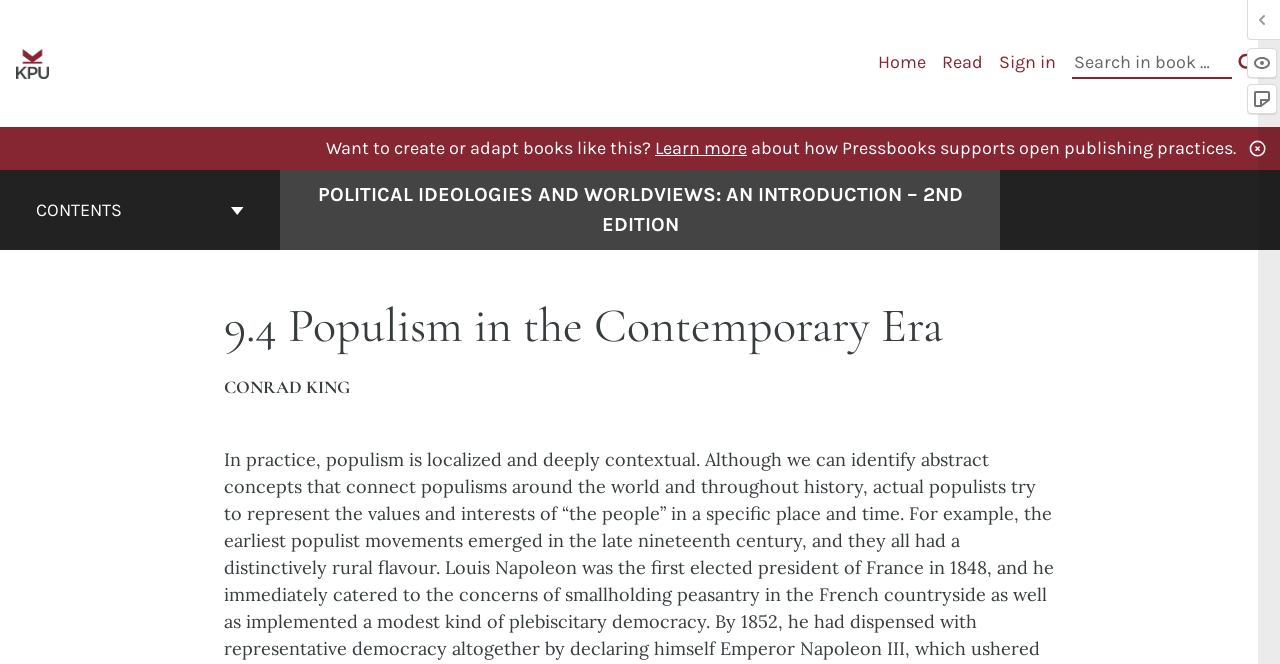Please provide a one-word or phrase answer to the question: 
What is the title of the book?

Political Ideologies and Worldviews: An Introduction – 2nd Edition